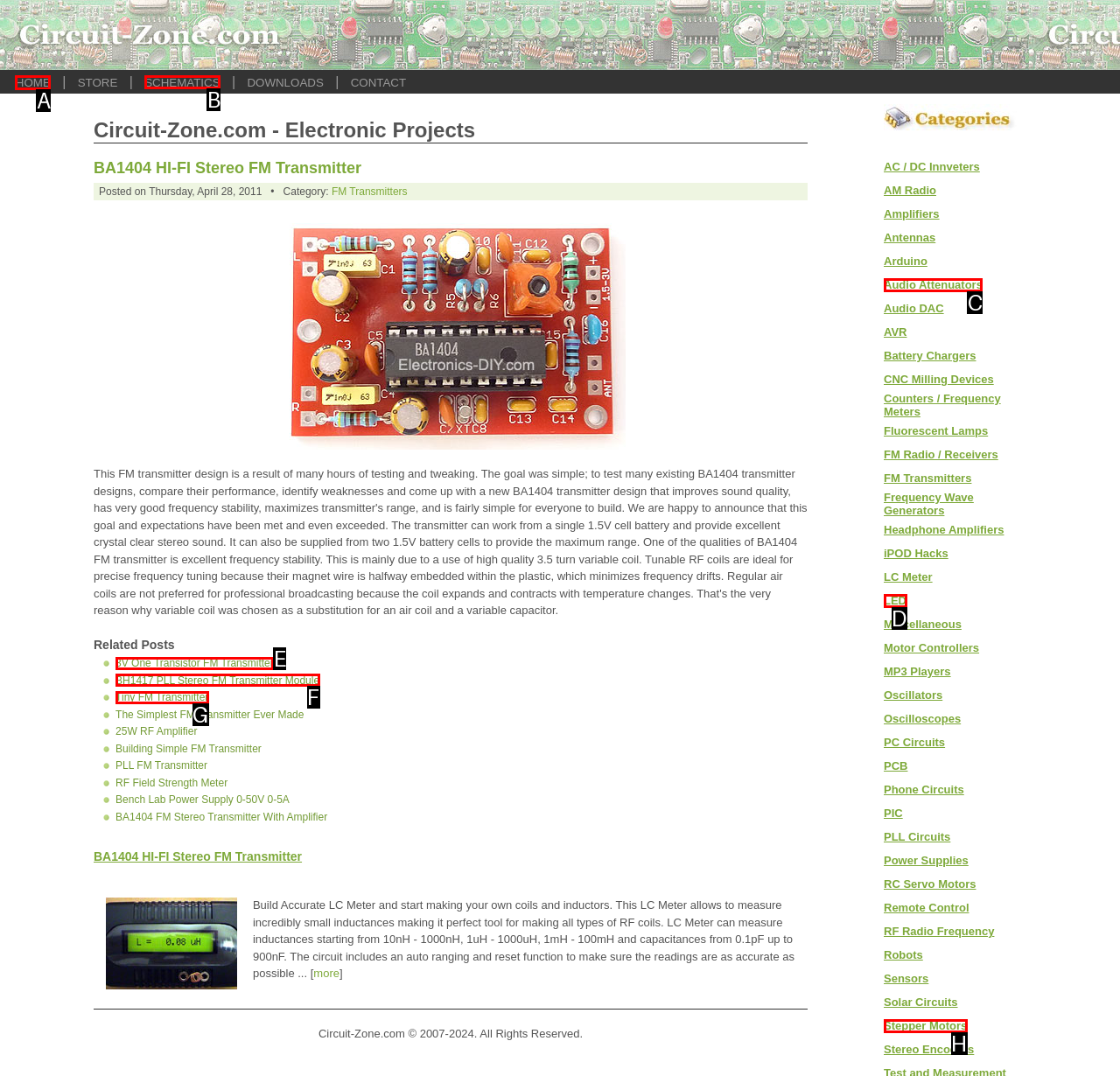Determine which UI element you should click to perform the task: Click HOME
Provide the letter of the correct option from the given choices directly.

A